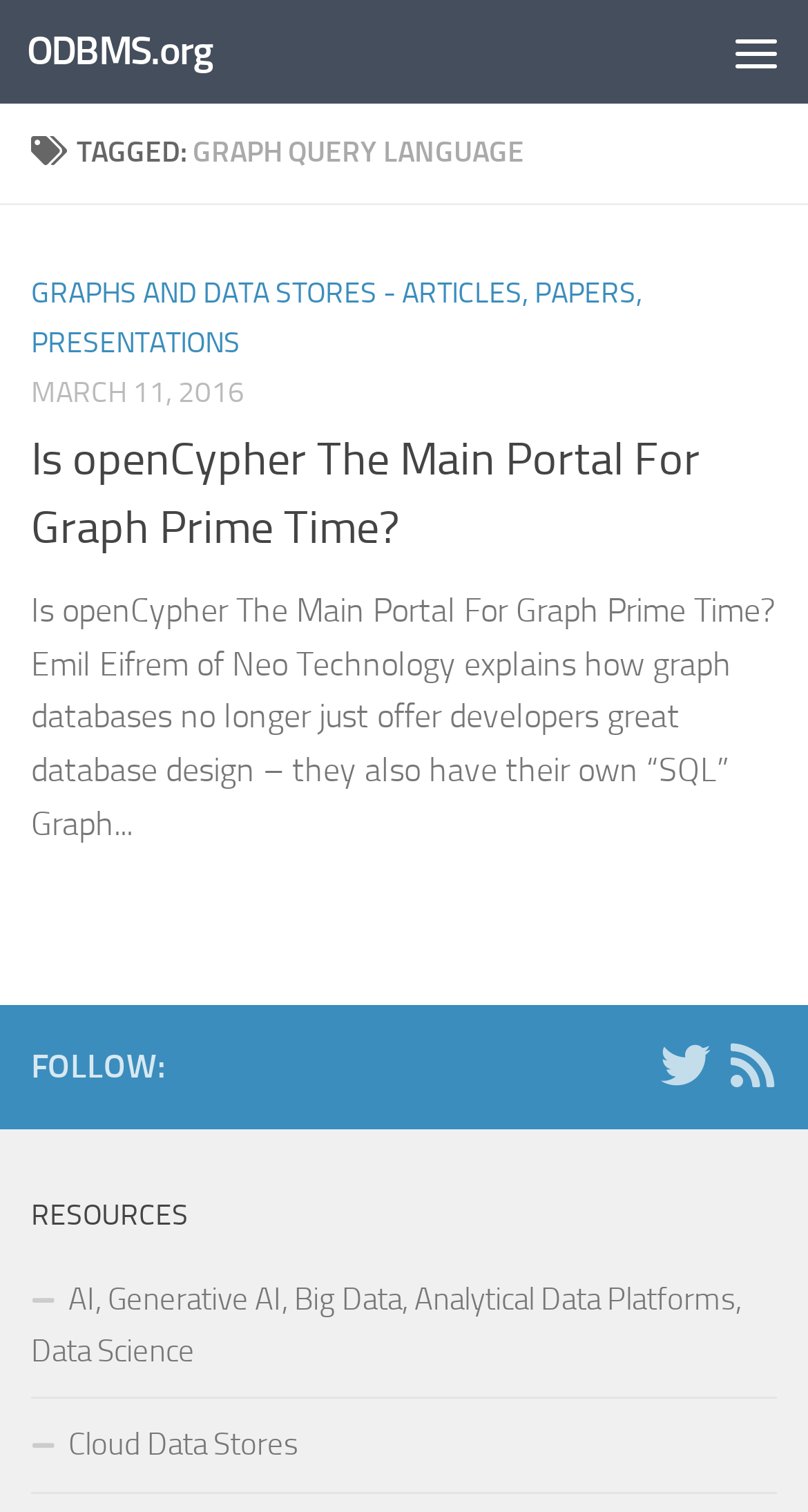Answer with a single word or phrase: 
What is the author's opinion about graph databases?

They offer great database design